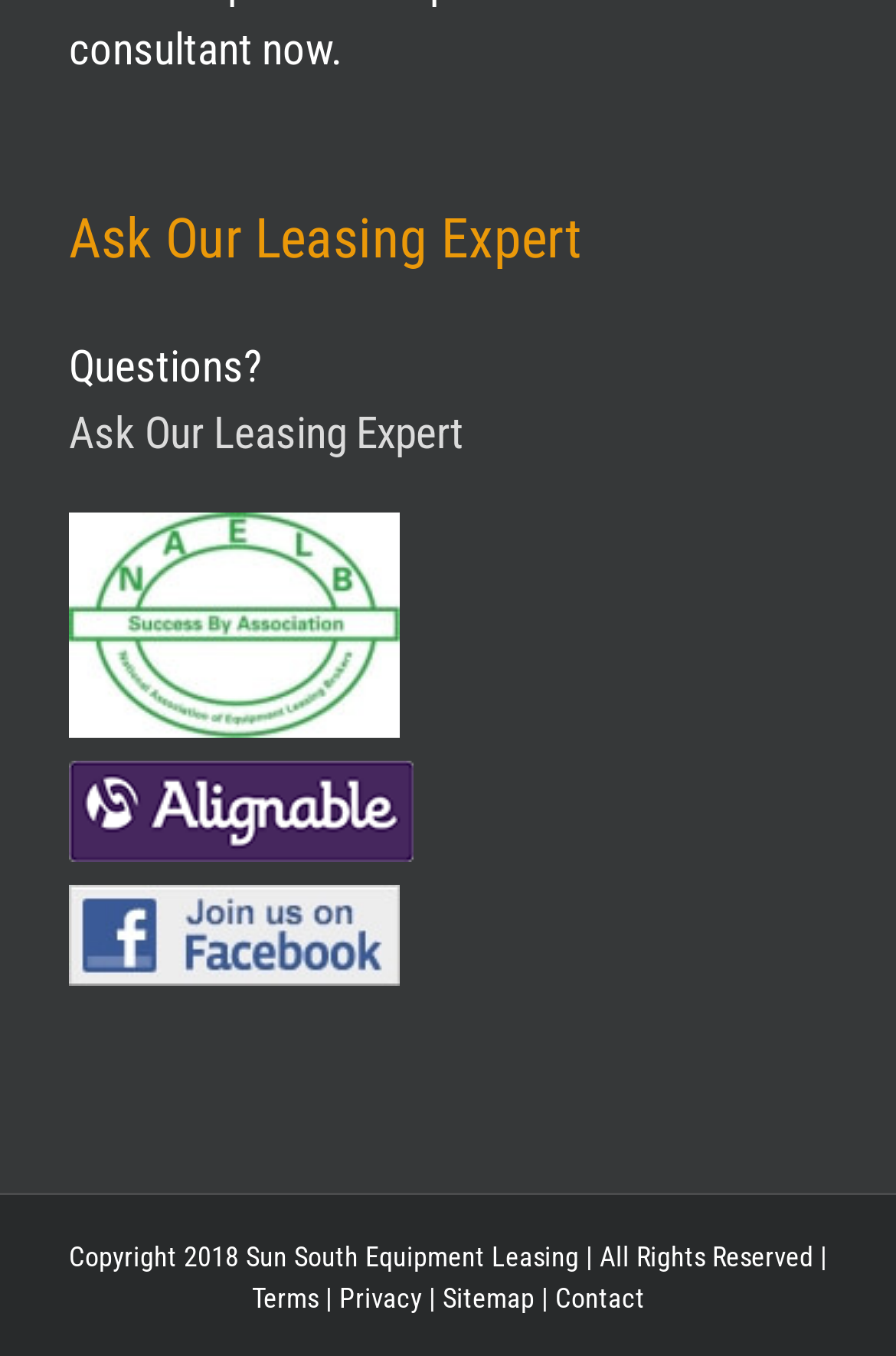Reply to the question with a single word or phrase:
What is the last item in the footer links?

Contact